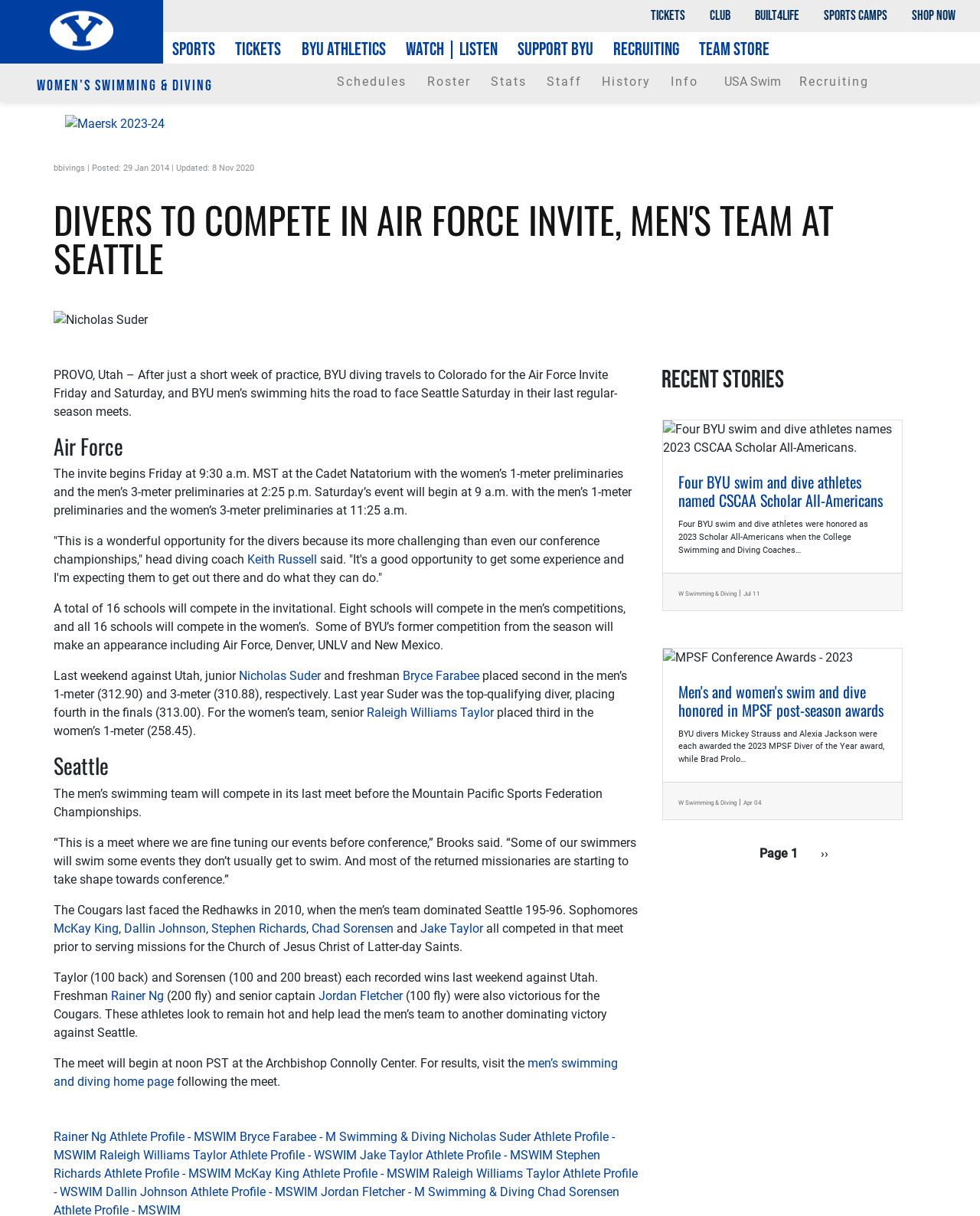Give a detailed overview of the webpage's appearance and contents.

The webpage is about BYU's athletic teams, specifically the diving and men's swimming teams. At the top of the page, there is a BYU logo and a navigation menu with links to various sections of the website, including "TICKETS", "CLUB", "BUILT4LIFE", "SPORTS CAMPS", and "SHOP NOW". Below the navigation menu, there are several buttons with dropdown menus, including "SPORTS", "TICKETS", "BYU ATHLETICS", "WATCH | LISTEN", "SUPPORT BYU", "RECRUITING", and "TEAM STORE".

The main content of the page is divided into two sections: "DIVERS TO COMPETE IN AIR FORCE INVITE, MEN'S TEAM AT SEATTLE" and "Recent Stories". The first section is an article about the upcoming Air Force Invite and the men's swimming team's meet against Seattle. The article includes a main image and several paragraphs of text, including quotes from the head diving coach and information about the teams' past performances.

The article is organized into subsections, including "Air Force" and "Seattle", which provide more specific information about each event. There are also links to athlete profiles and other related stories throughout the article.

At the bottom of the page, there is a section titled "Recent Stories" with a heading and a list of links to other articles.